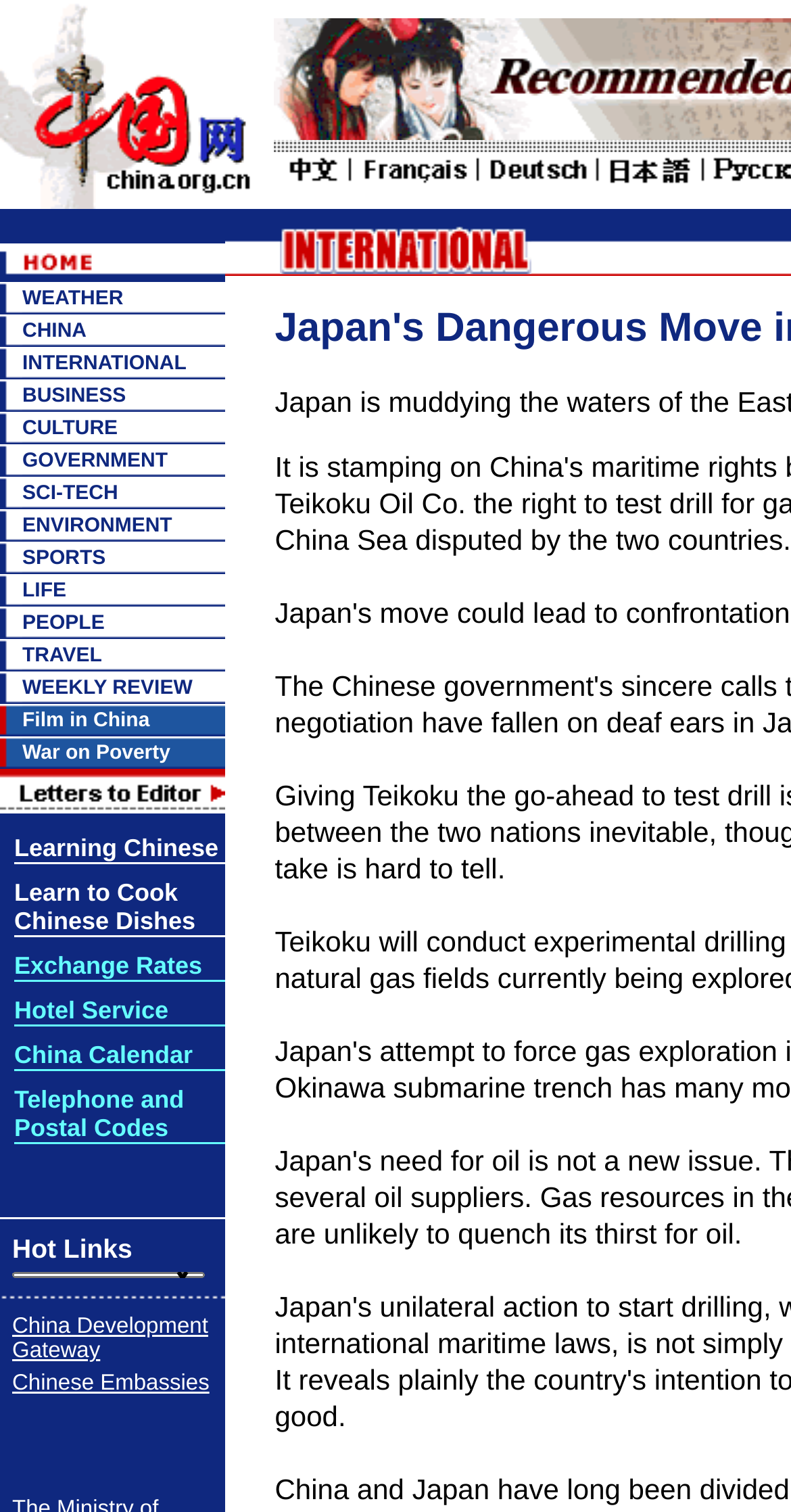How many categories are listed on this webpage? Based on the image, give a response in one word or a short phrase.

10